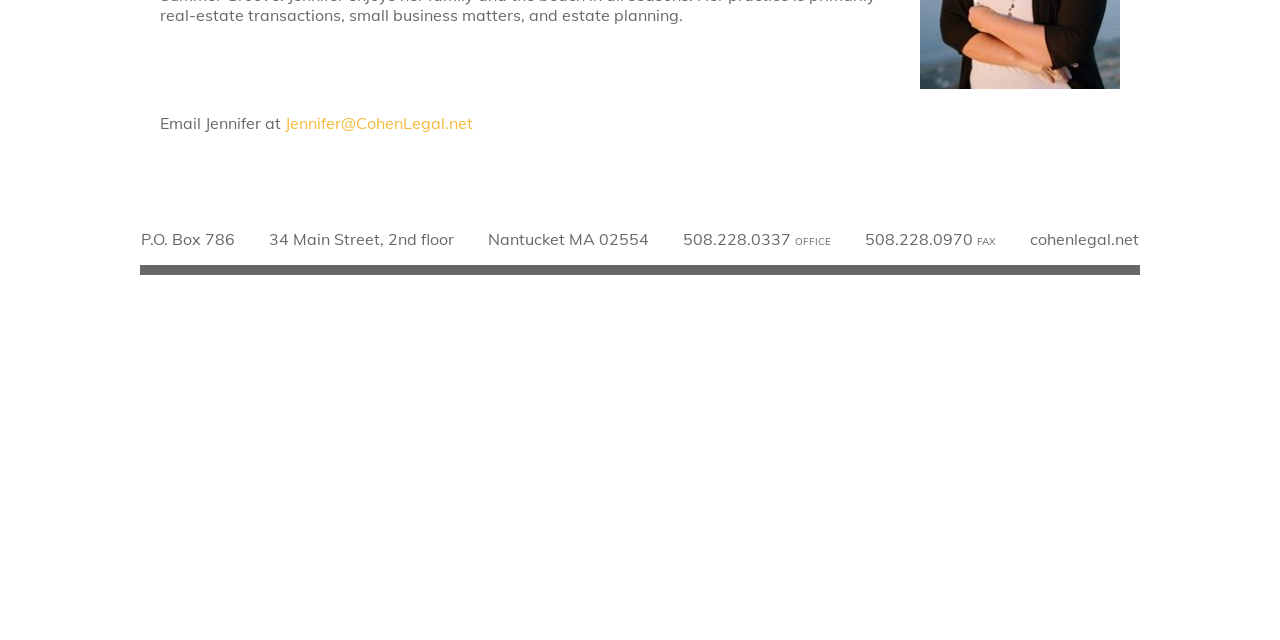Provide the bounding box coordinates of the HTML element described by the text: "Jennifer@CohenLegal.net". The coordinates should be in the format [left, top, right, bottom] with values between 0 and 1.

[0.223, 0.177, 0.37, 0.208]